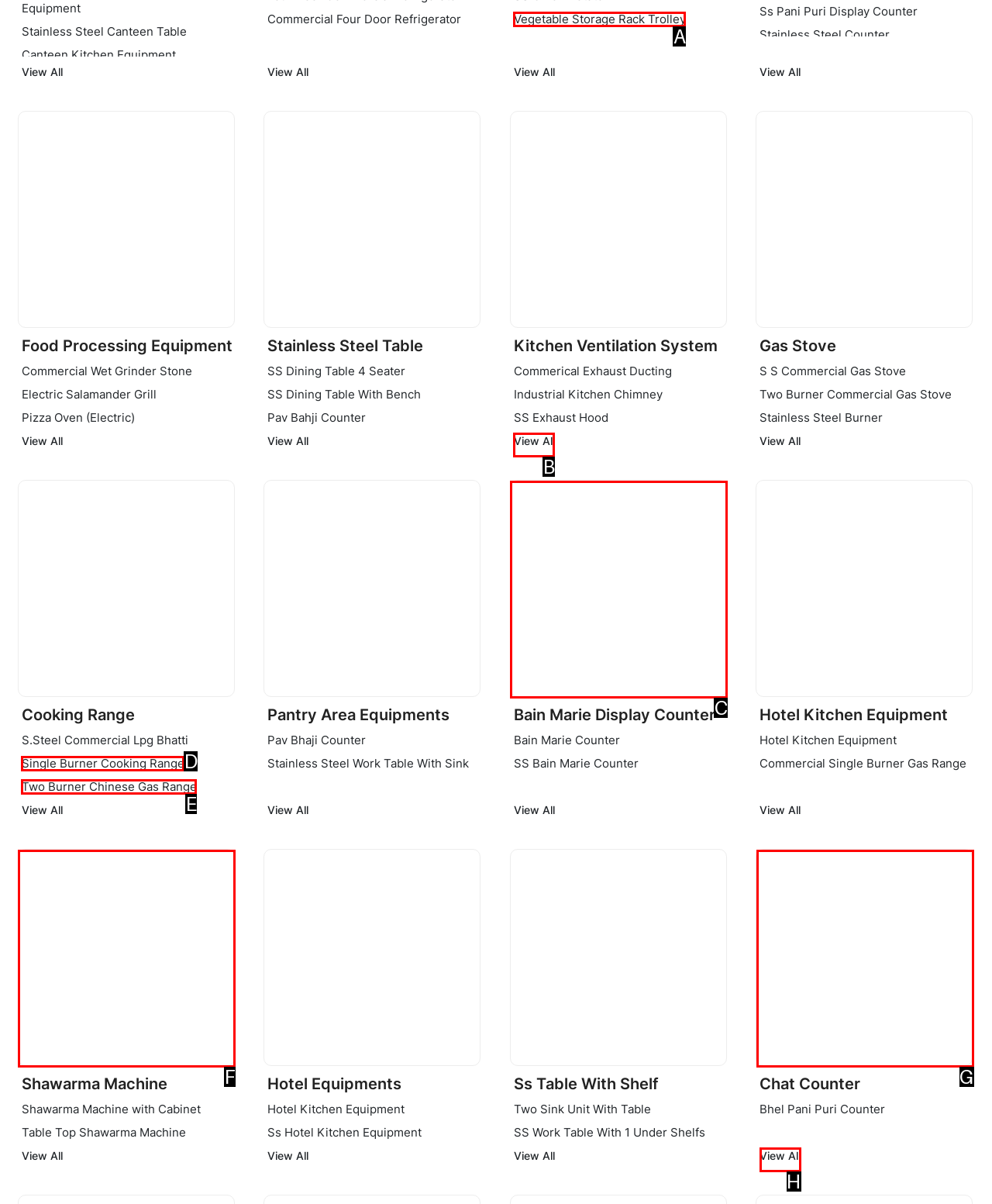From the given options, find the HTML element that fits the description: alt="Bhel Pani Puri Counter". Reply with the letter of the chosen element.

G